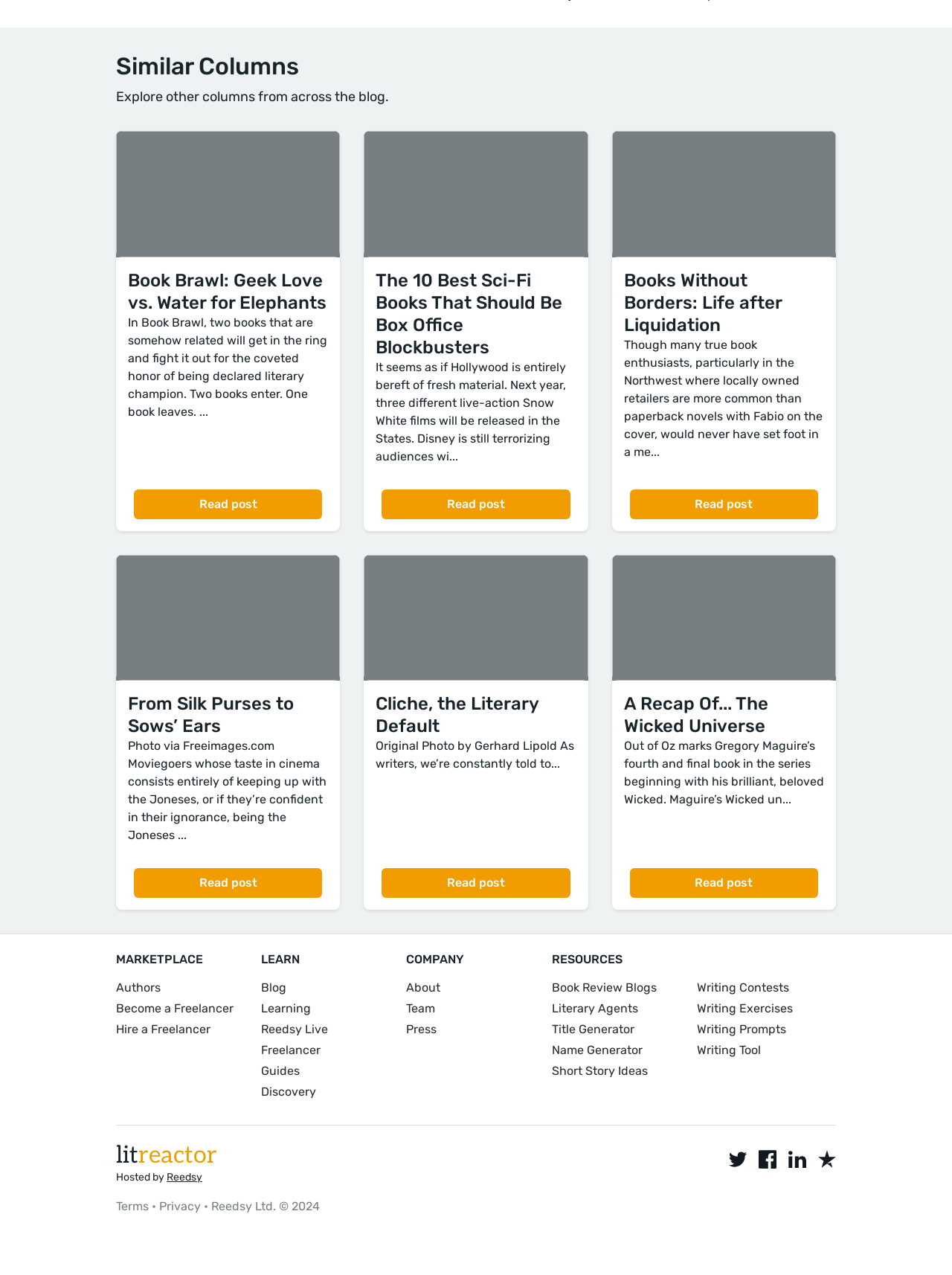Please mark the clickable region by giving the bounding box coordinates needed to complete this instruction: "Explore the marketplace".

[0.122, 0.747, 0.268, 0.759]